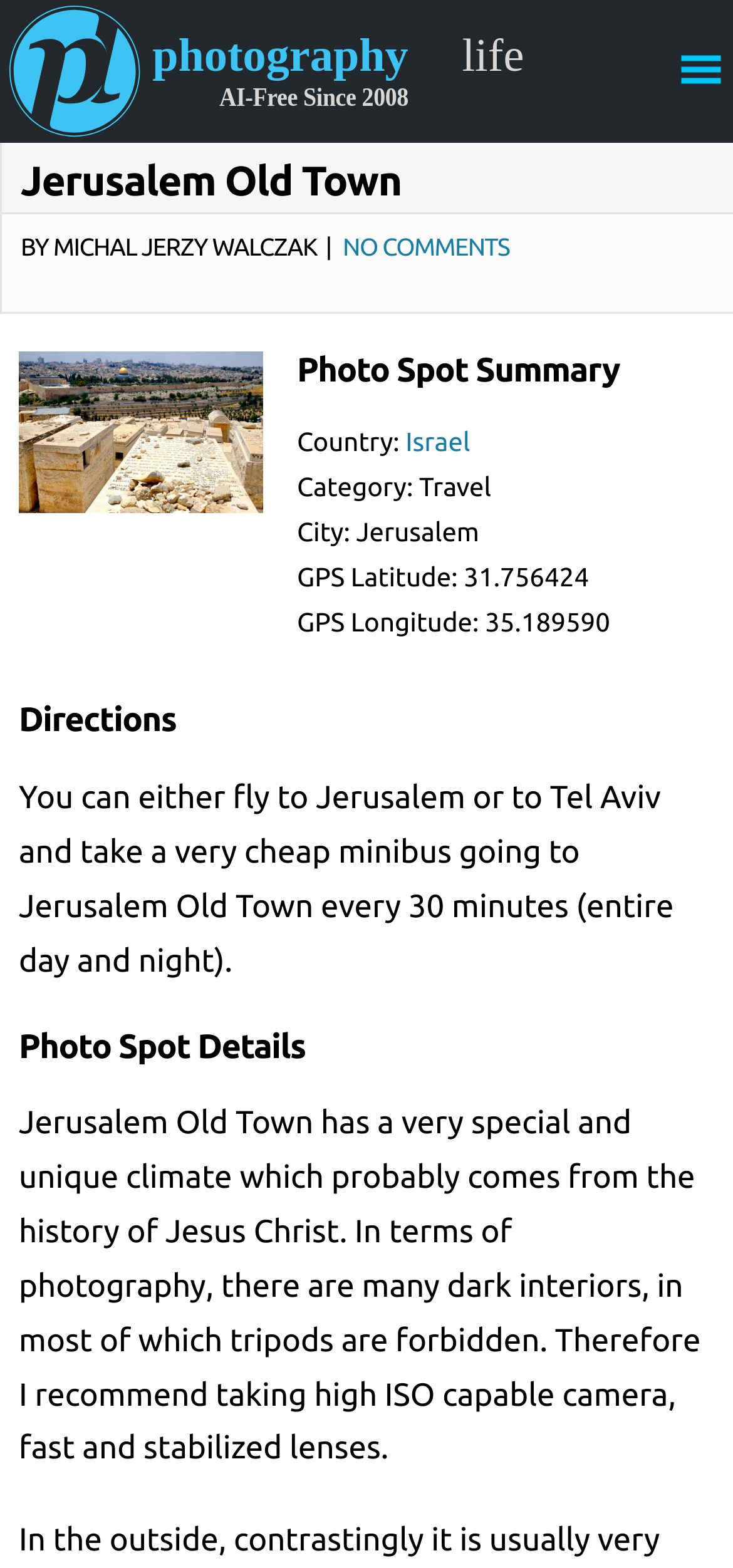What is recommended for photography in Jerusalem Old Town?
Make sure to answer the question with a detailed and comprehensive explanation.

I found the answer by reading the 'Photo Spot Details' section, which recommends taking a high ISO capable camera, fast and stabilized lenses, due to the unique climate and dark interiors of the location.